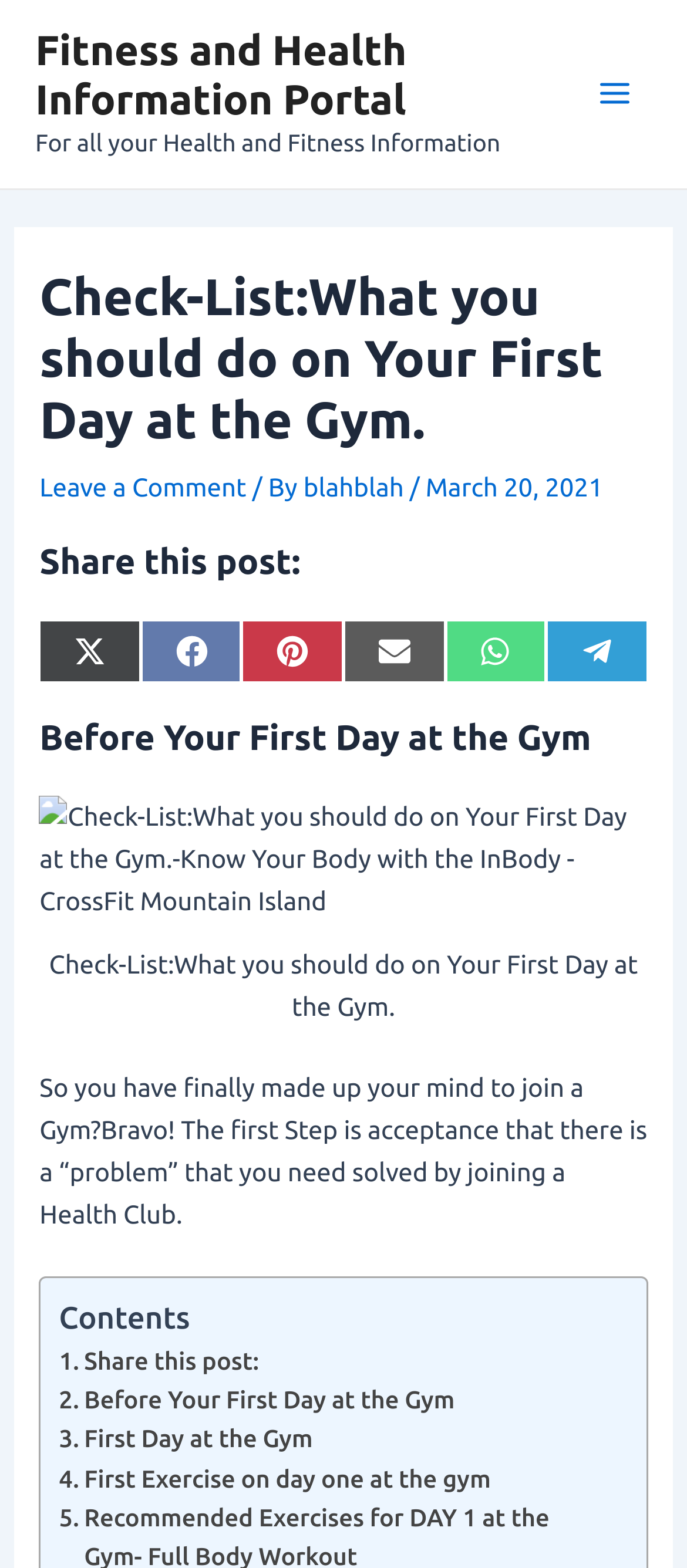Please identify the bounding box coordinates of the element I need to click to follow this instruction: "Leave a comment".

[0.058, 0.301, 0.359, 0.32]